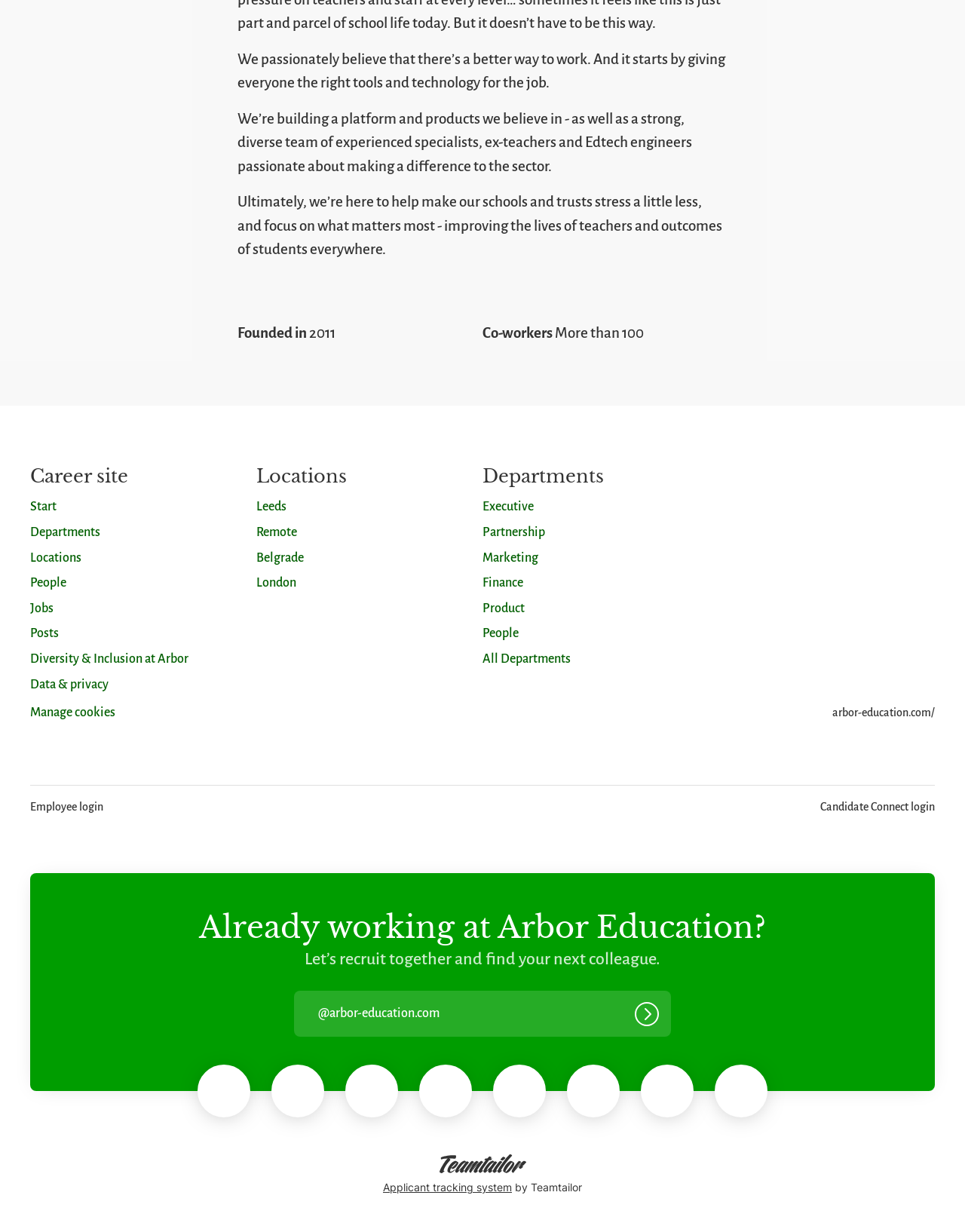Based on the element description: "Diversity & Inclusion at Arbor", identify the bounding box coordinates for this UI element. The coordinates must be four float numbers between 0 and 1, listed as [left, top, right, bottom].

[0.031, 0.527, 0.195, 0.543]